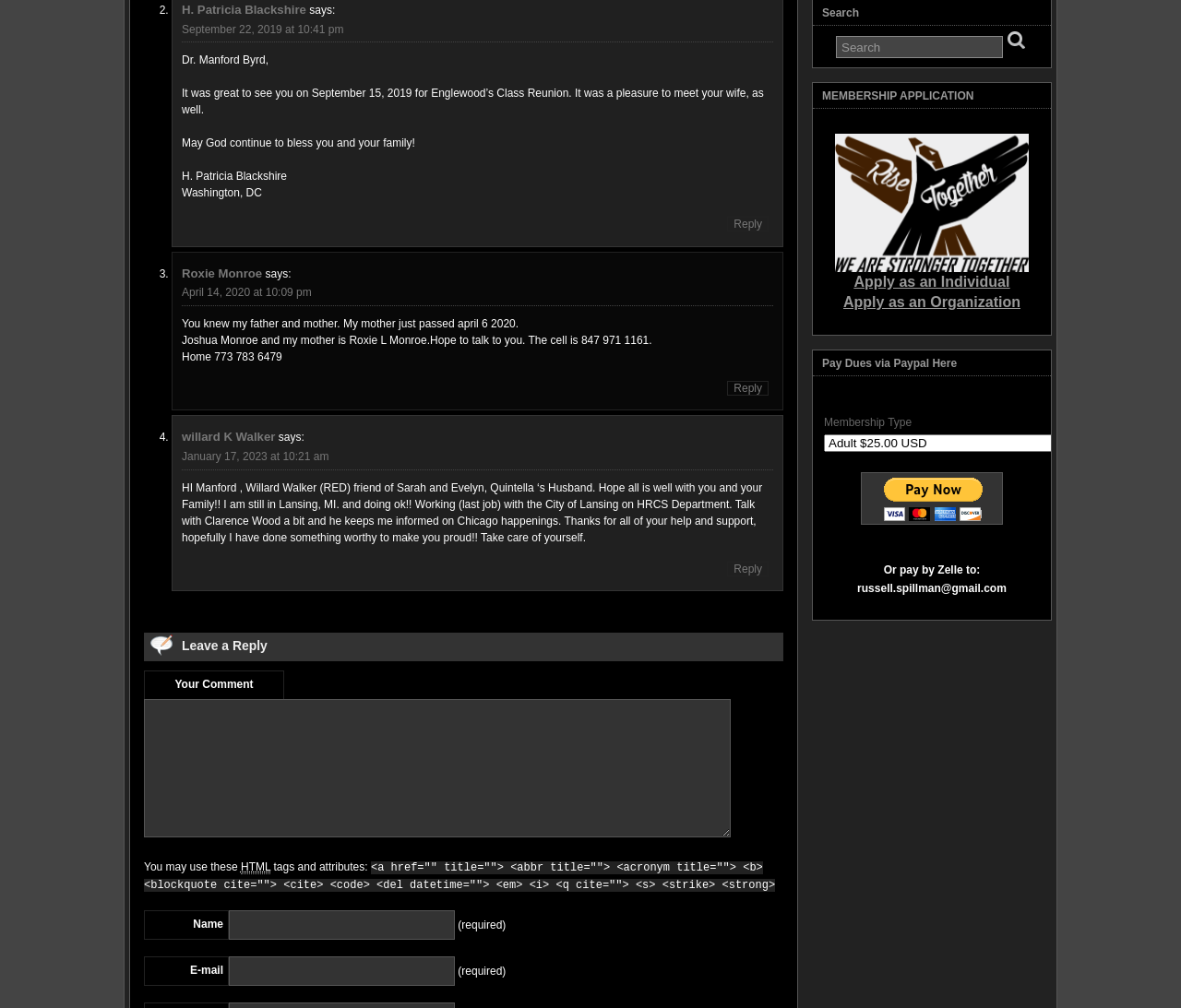How can someone reply to a comment?
Please answer using one word or phrase, based on the screenshot.

Click the 'Reply' link